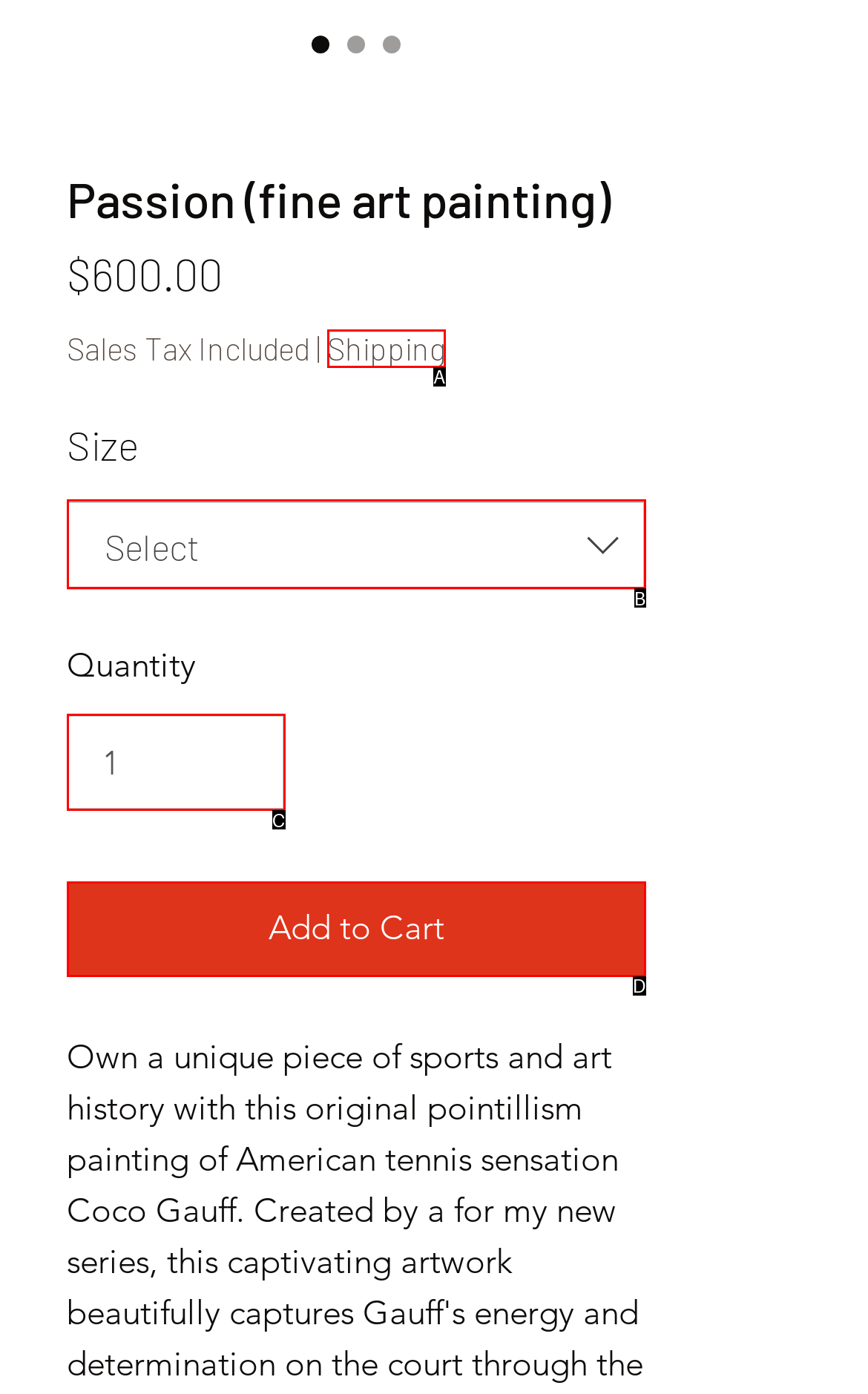Given the description: input value="1" aria-label="Quantity" value="1", identify the matching option. Answer with the corresponding letter.

C